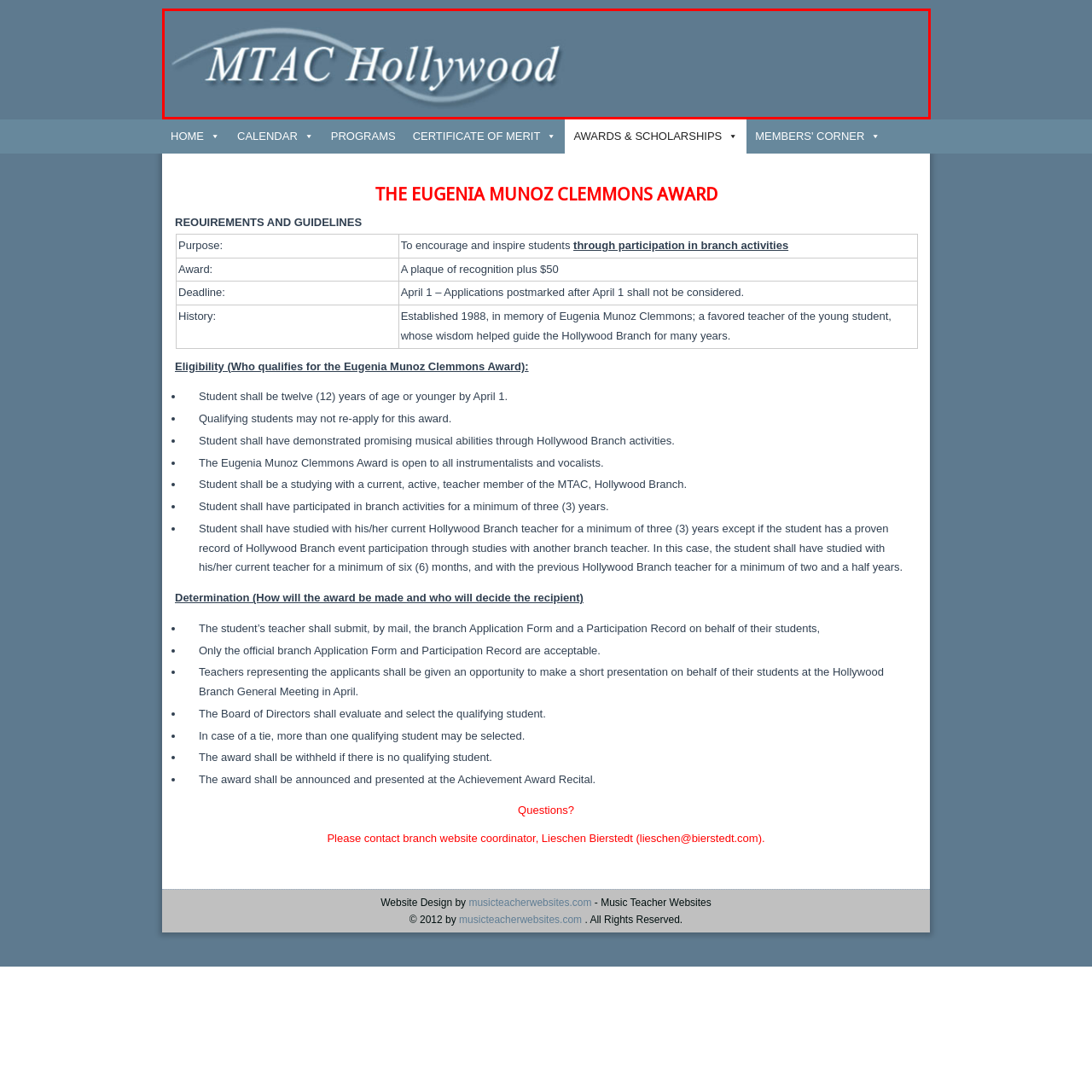Generate an in-depth caption for the image enclosed by the red boundary.

The image features the elegant title "MTAC Hollywood" presented in a stylized font against a soft, muted blue background. This title represents the Music Teachers' Association of California (MTAC) Hollywood Branch, suggesting a focus on music education and community engagement. The clean design and professional typography reflect the organization's dedication to fostering musical talent and providing resources for both students and educators in the Hollywood area.